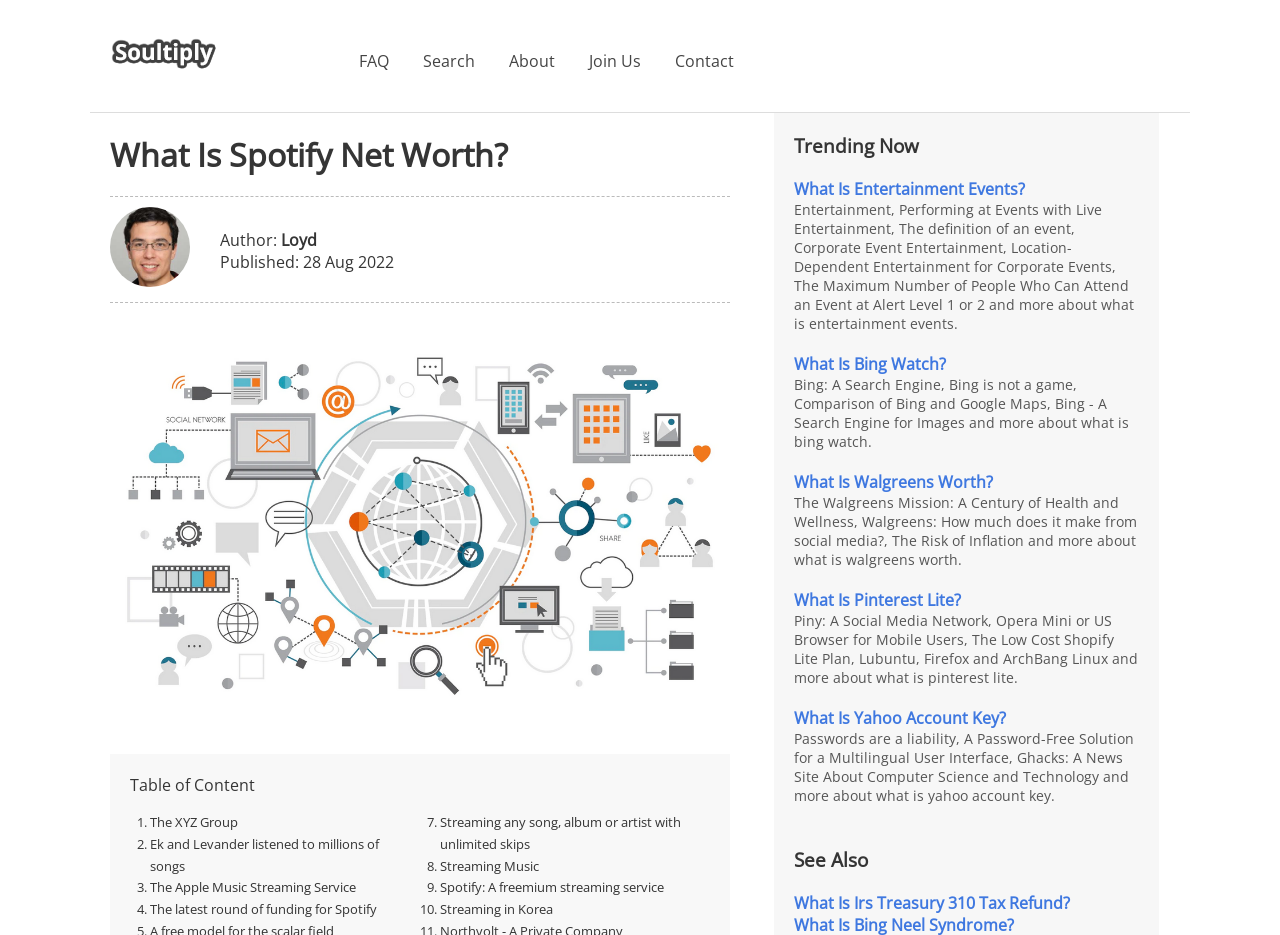Explain in detail what you observe on this webpage.

This webpage is about "What Is Spotify Net Worth?" and appears to be a blog or article page. At the top, there is a navigation menu with links to "Home Page", "FAQ", "Search", "About", "Join Us", and "Contact". Below the navigation menu, there is a heading with the title "What Is Spotify Net Worth?" and an image of the author to the left of the title. The author's name, "Loyd", and the publication date, "28 Aug 2022", are displayed below the title.

The main content of the page is divided into sections. The first section is a table of contents with links to different parts of the article, including "The XYZ Group", "Ek and Levander listened to millions of songs", "The Apple Music Streaming Service", and more.

Below the table of contents, there is a section with a heading "Trending Now". This section contains links to other articles, including "What Is Entertainment Events?", "What Is Bing Watch?", "What Is Walgreens Worth?", "What Is Pinterest Lite?", and "What Is Yahoo Account Key?". Each link is accompanied by a brief summary of the article.

Finally, there is a "See Also" section at the bottom of the page with a link to another article, "What Is Irs Treasury 310 Tax Refund?".